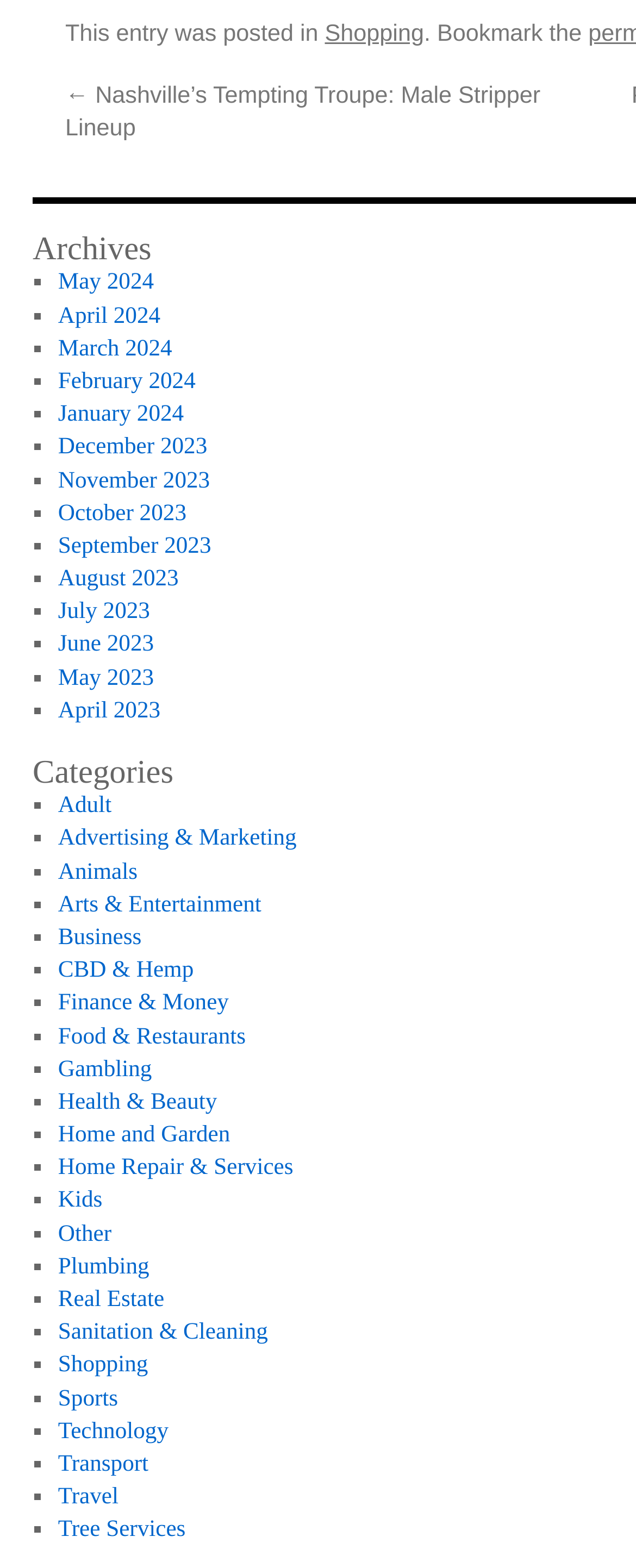Specify the bounding box coordinates of the region I need to click to perform the following instruction: "Go to 'May 2024'". The coordinates must be four float numbers in the range of 0 to 1, i.e., [left, top, right, bottom].

[0.091, 0.172, 0.242, 0.189]